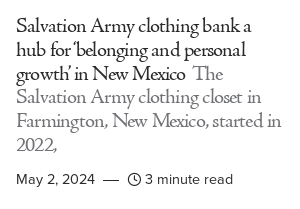Provide a thorough description of the contents of the image.

The image highlights a feature on the Salvation Army clothing bank in Farmington, New Mexico, described as a vital hub for 'belonging and personal growth.' Established in 2022, this initiative underscores the organization's commitment to supporting the local community. The accompanying text provides context on the project's inception, emphasizing its role in promoting personal development and fostering a sense of community among those it serves. The article is dated May 2, 2024, and is labeled as a three-minute read, inviting readers to learn more about the impactful work of the Salvation Army in addressing community needs.